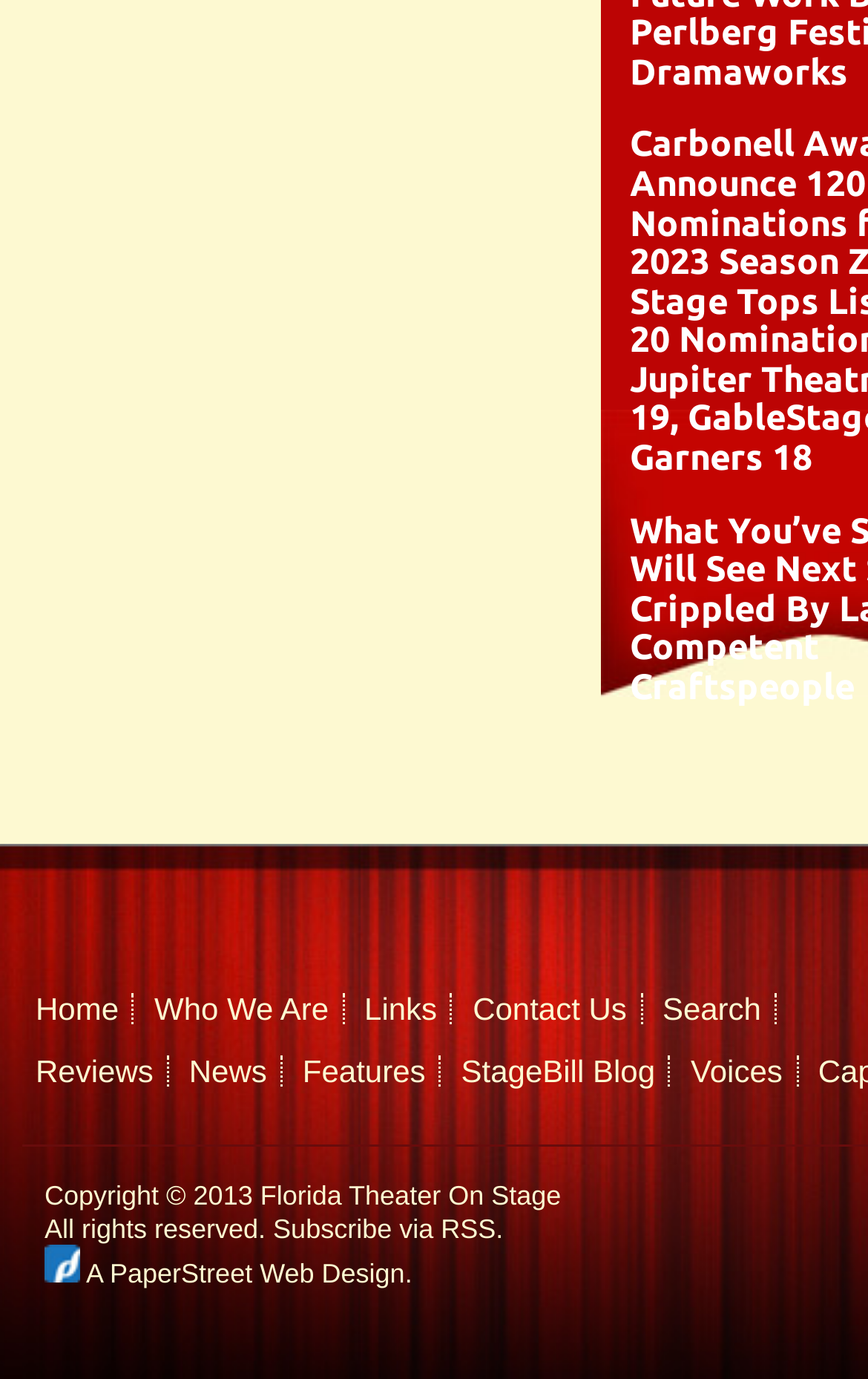Pinpoint the bounding box coordinates of the clickable element to carry out the following instruction: "read news."

[0.218, 0.764, 0.307, 0.79]